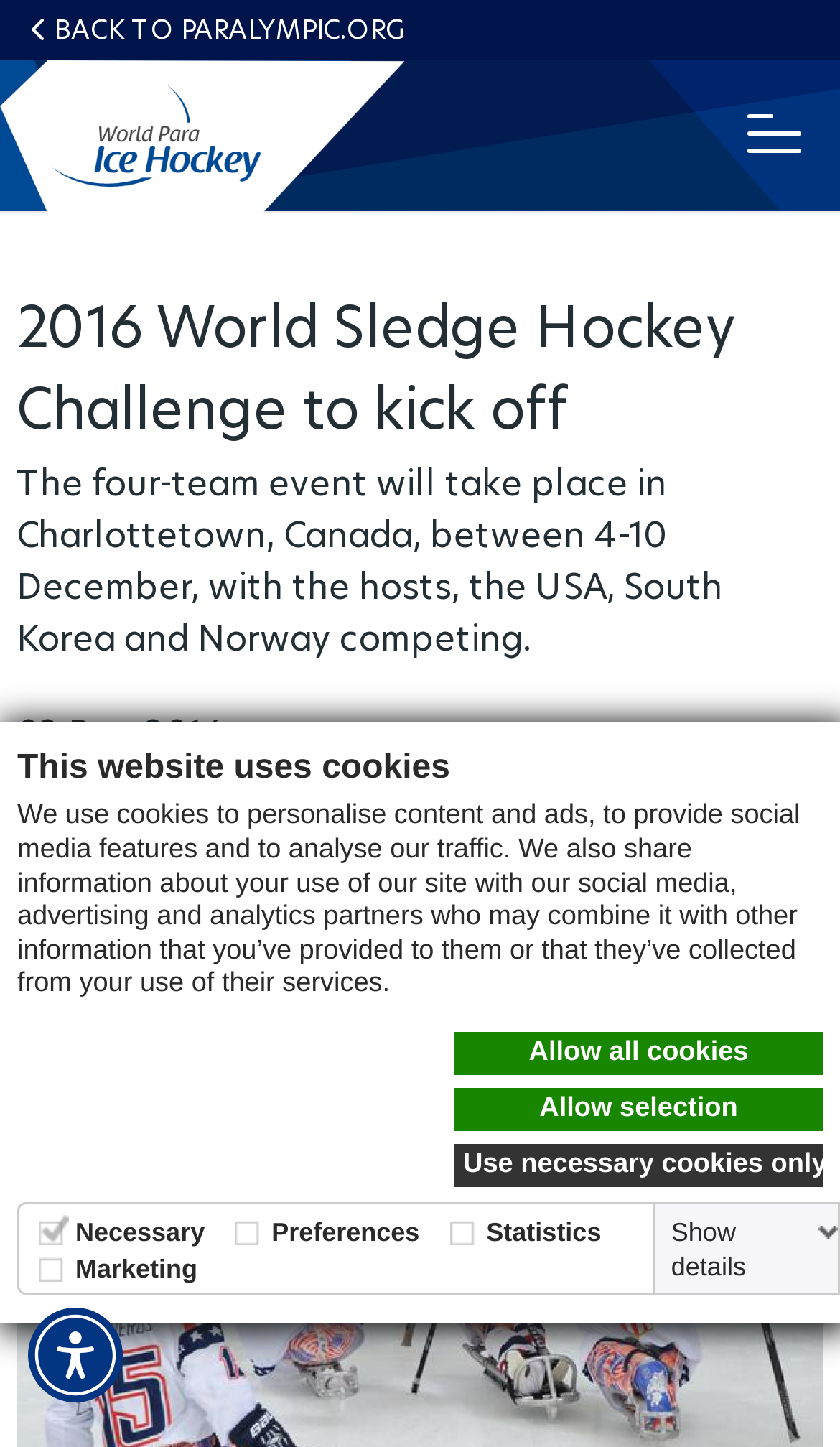What is the type of logo displayed at the top of the webpage?
Utilize the information in the image to give a detailed answer to the question.

Based on the webpage content, specifically the image element with the description 'World-Para-Ice-Hockey-header-logo', we can determine that the type of logo displayed at the top of the webpage is the World-Para-Ice-Hockey-header-logo.